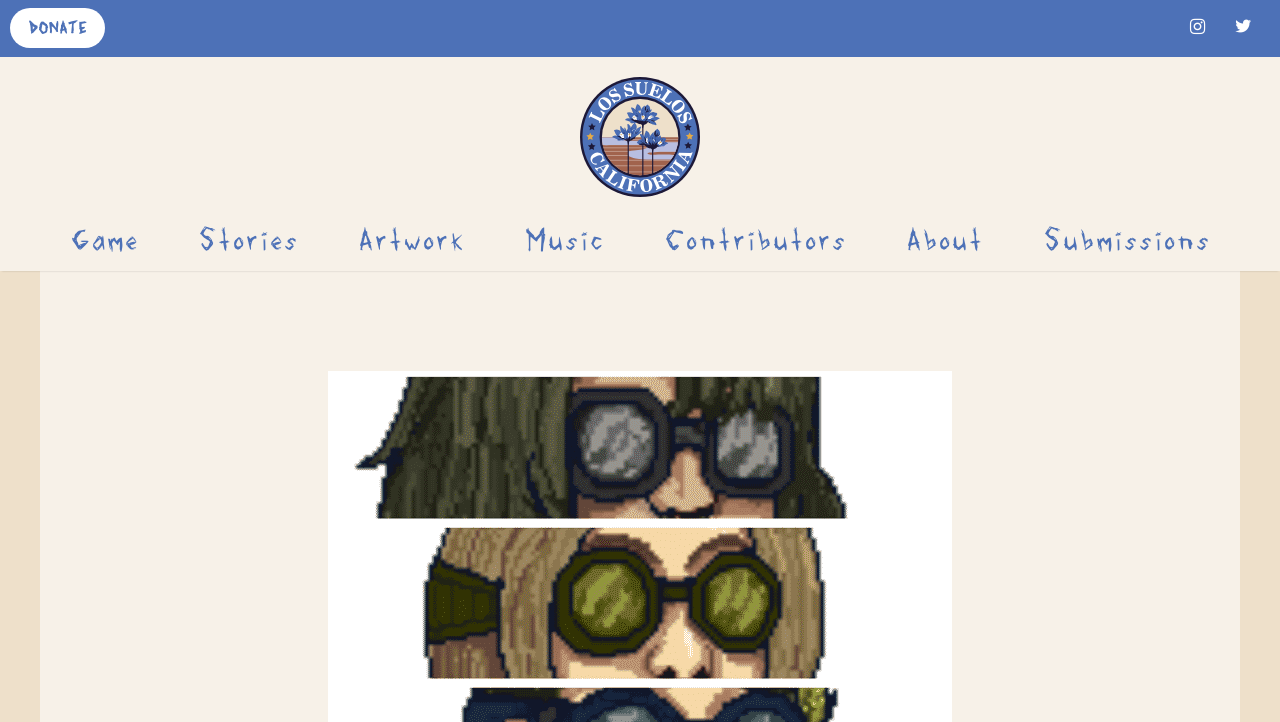Convey a detailed summary of the webpage, mentioning all key elements.

The webpage appears to be an article or blog post about a punk band, with a focus on an interview. At the top left of the page, there is a "DONATE" link, and at the top right, there are links to the website's Instagram and Twitter accounts. 

Below these links, there is a banner that spans the entire width of the page, with a "Los Suelos" link in the middle. This link is accompanied by an image of the same name, which is positioned above the link.

Underneath the banner, there is a primary navigation menu that also spans the entire width of the page. This menu contains links to various sections of the website, including "Game", "Stories", "Artwork", "Music", "Contributors", "About", and "Submissions". These links are arranged in a horizontal row, with "Game" on the left and "Submissions" on the right.

The main content of the page, which is not explicitly described in the accessibility tree, is likely to be an interview with the punk band, given the title "Fluppies interview - from OHA Vol 2. Issue 7" and the meta description mentioning a punk band.